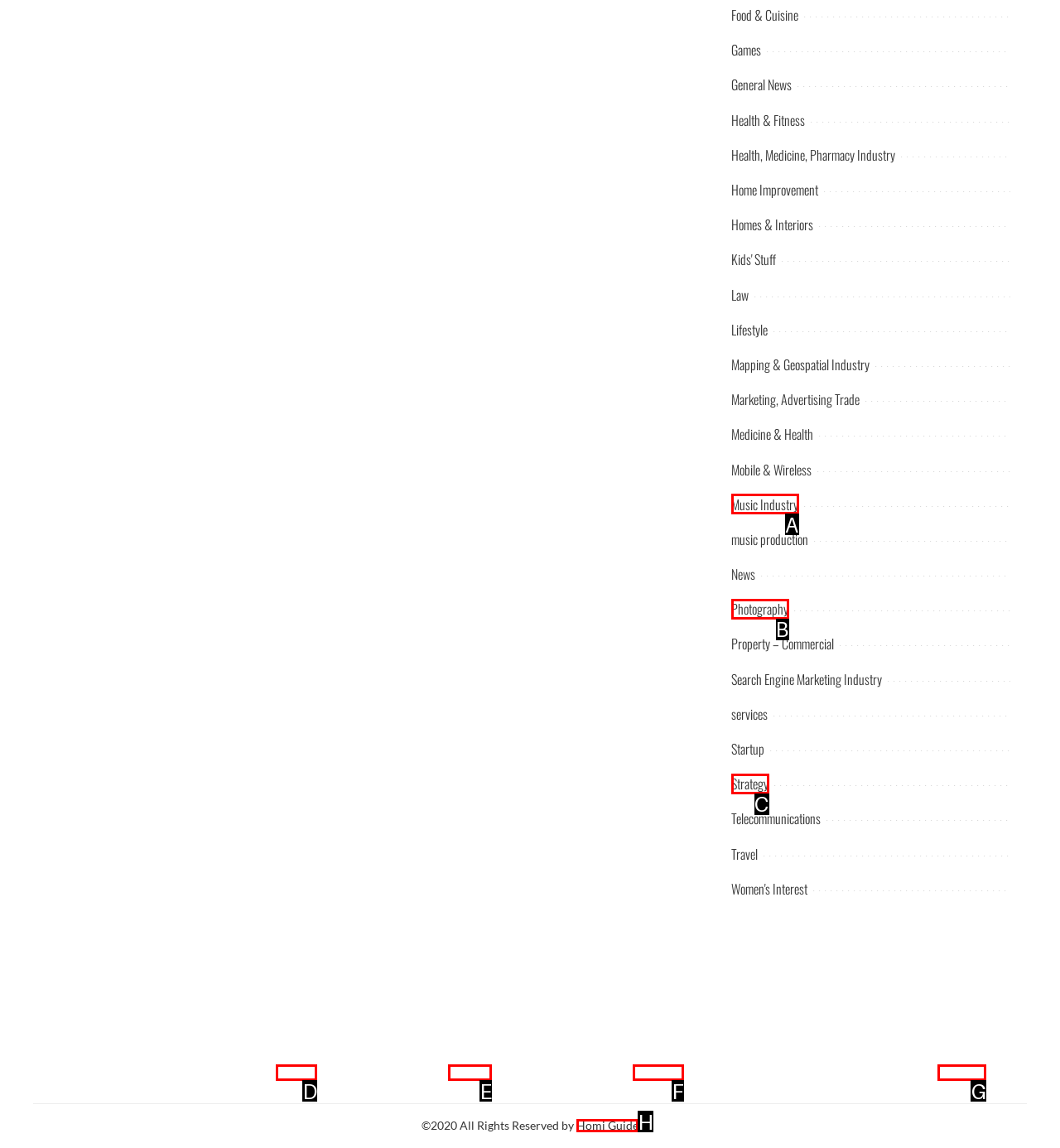Select the letter of the UI element you need to click on to fulfill this task: Go to the Homi Guide. Write down the letter only.

H